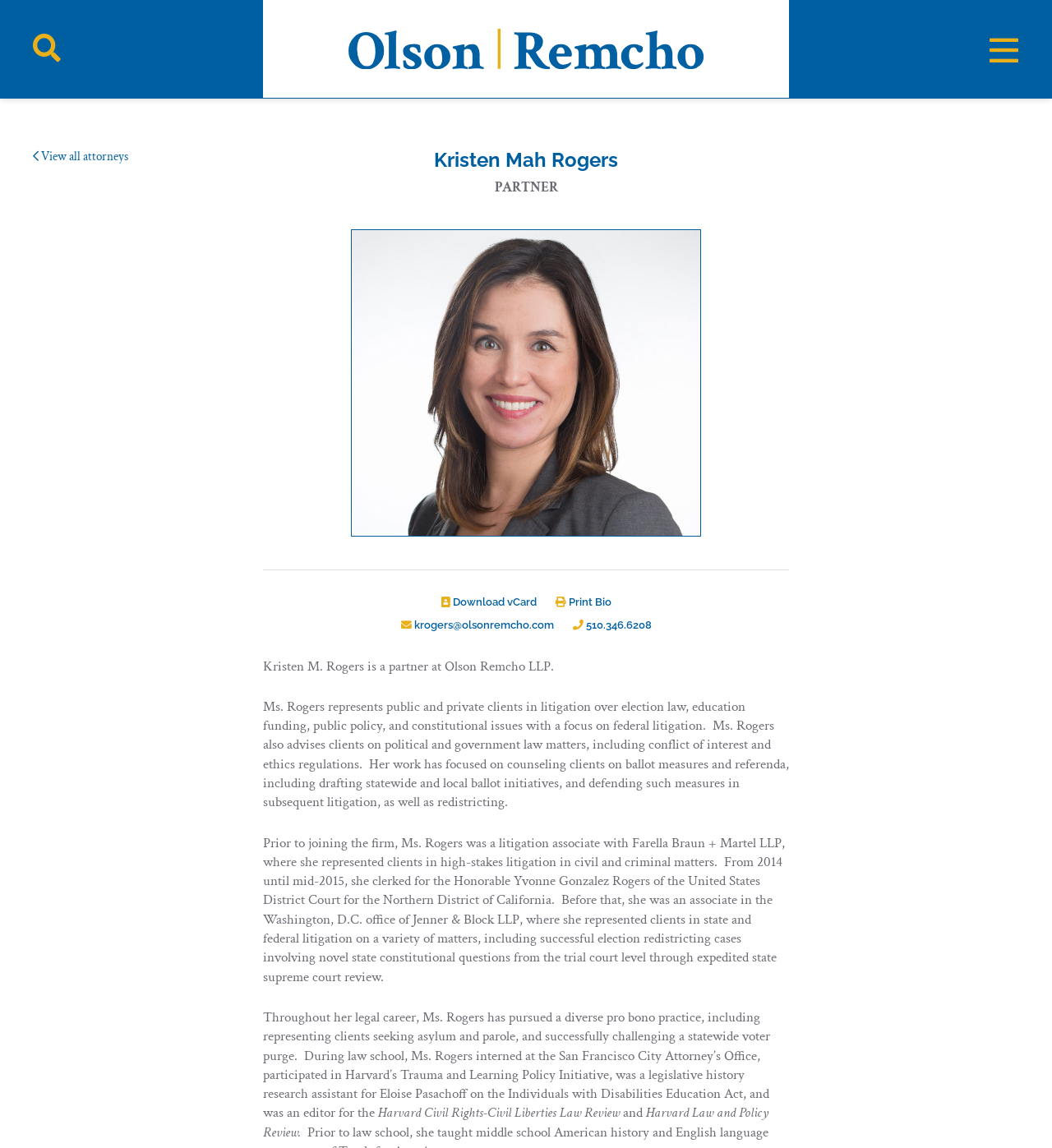Use a single word or phrase to answer the question: 
Where did Kristen M. Rogers clerk from 2014 to 2015?

United States District Court